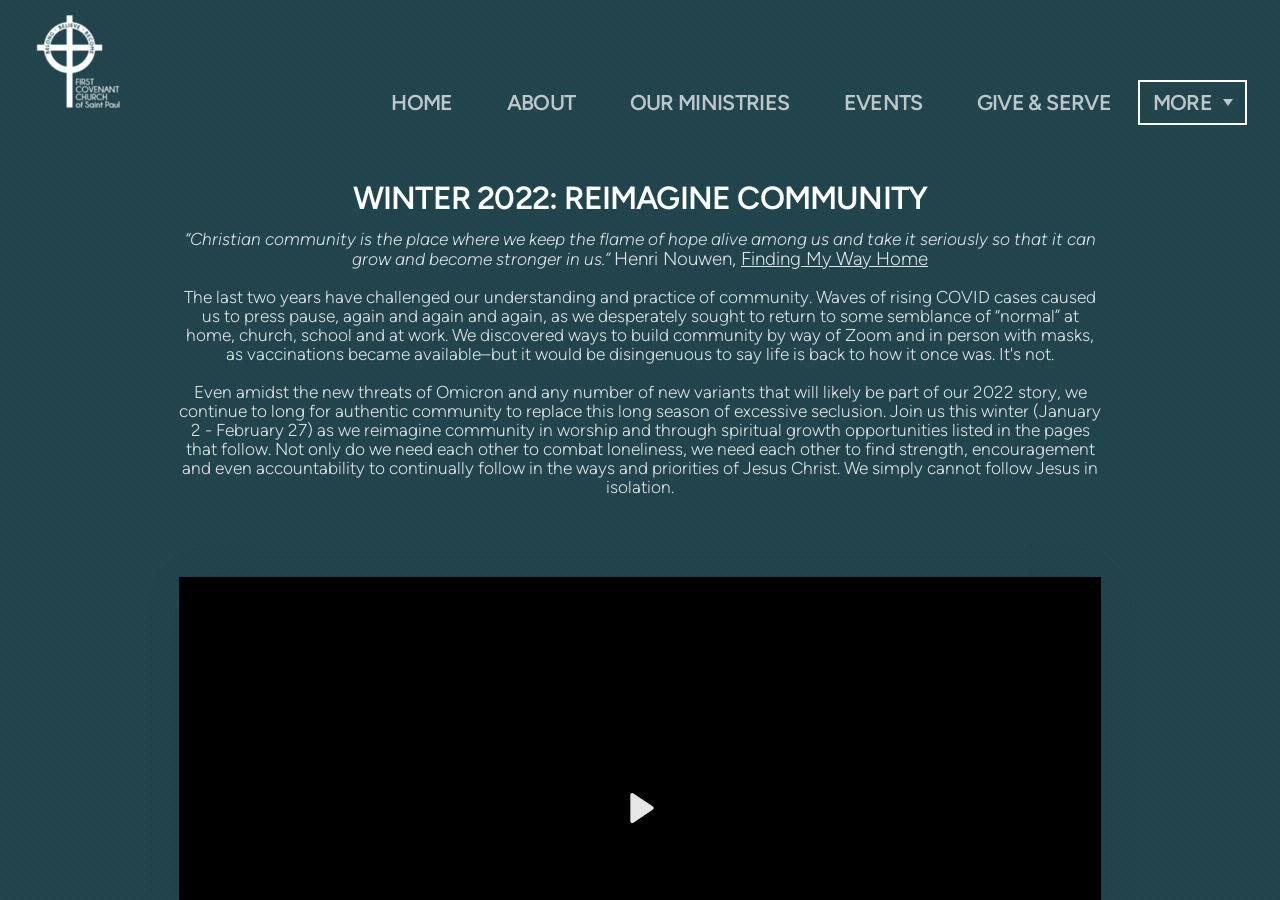Please provide a brief answer to the question using only one word or phrase: 
What is the name of the church?

First Covenant Church of Saint Paul